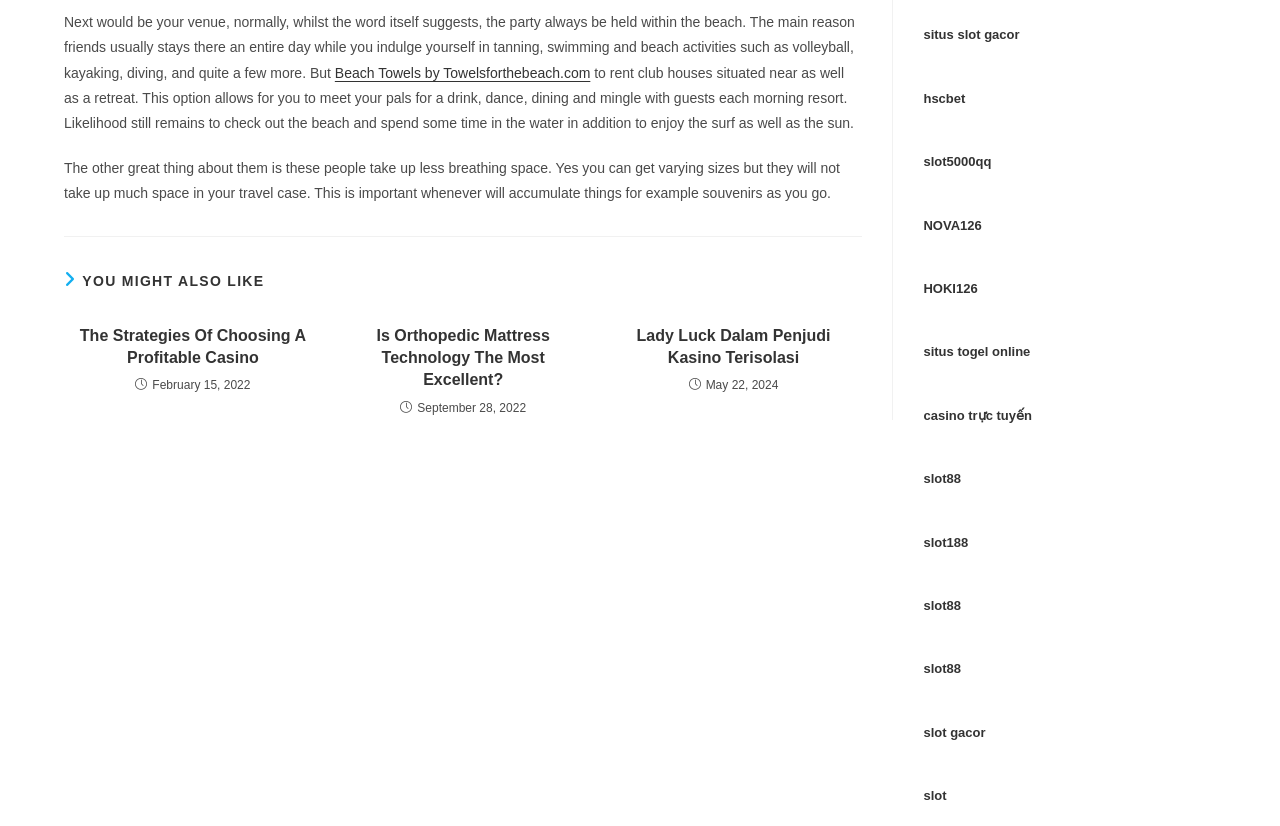Determine the bounding box coordinates of the region to click in order to accomplish the following instruction: "Visit the website 'situs slot gacor'". Provide the coordinates as four float numbers between 0 and 1, specifically [left, top, right, bottom].

[0.721, 0.033, 0.797, 0.051]